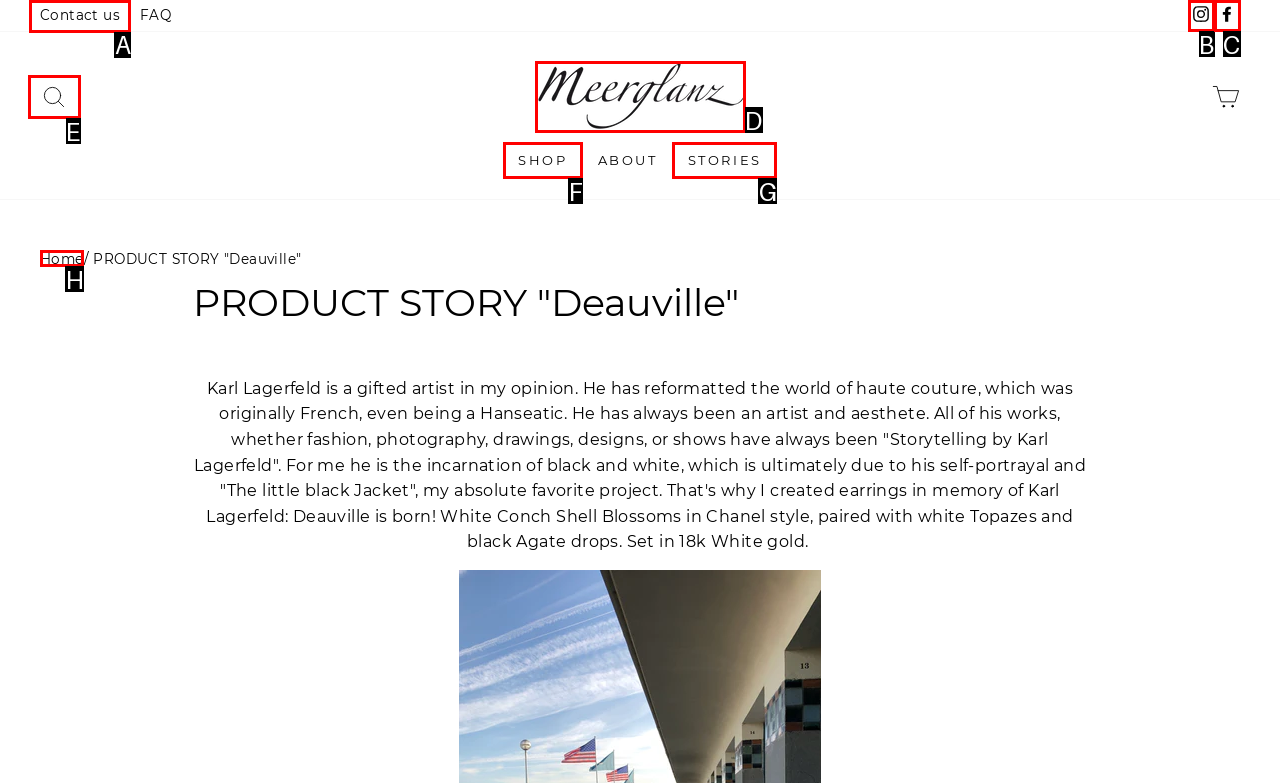Select the appropriate HTML element that needs to be clicked to execute the following task: go to contact us. Respond with the letter of the option.

A